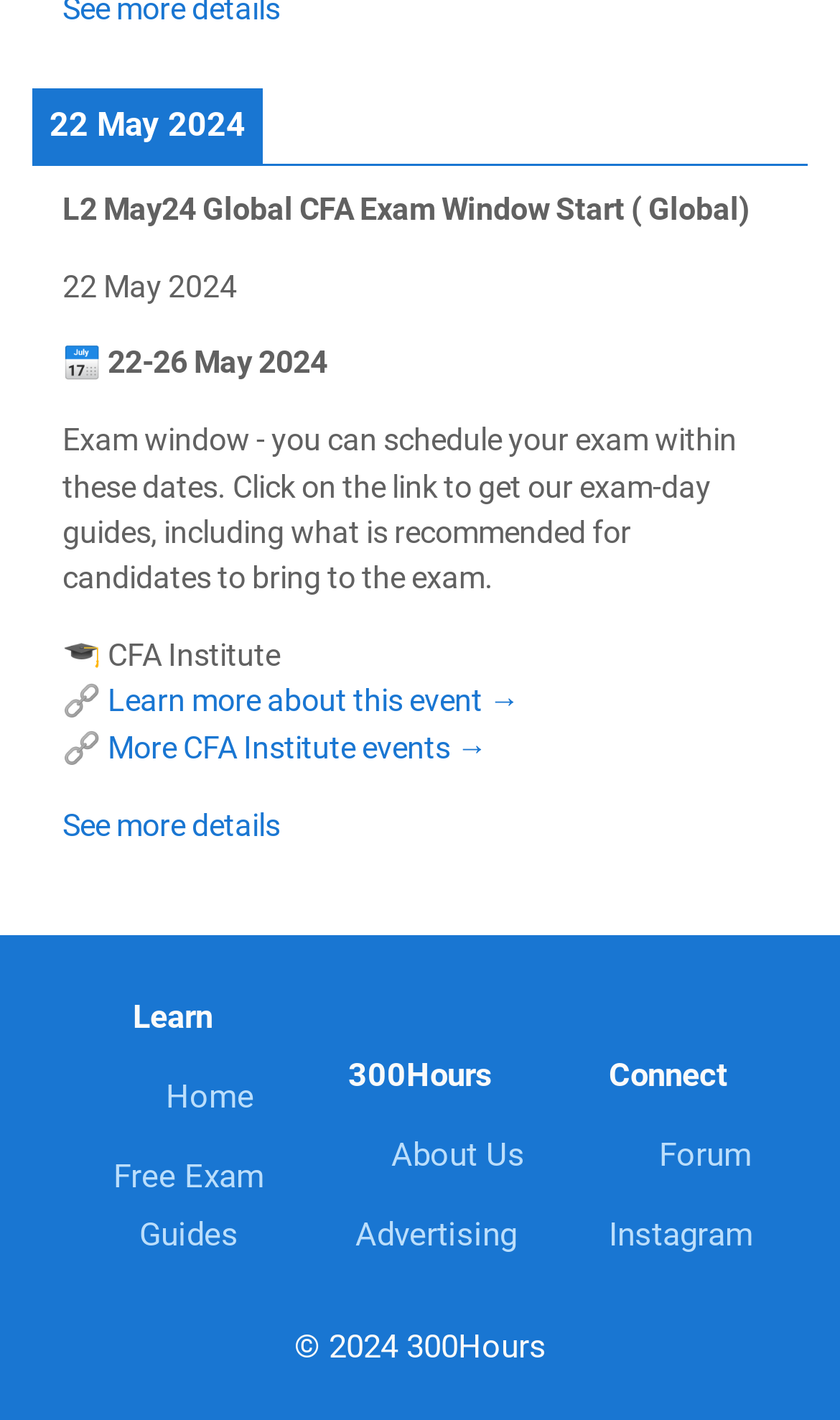Identify the bounding box of the UI element described as follows: "More CFA Institute events →". Provide the coordinates as four float numbers in the range of 0 to 1 [left, top, right, bottom].

[0.128, 0.514, 0.58, 0.539]